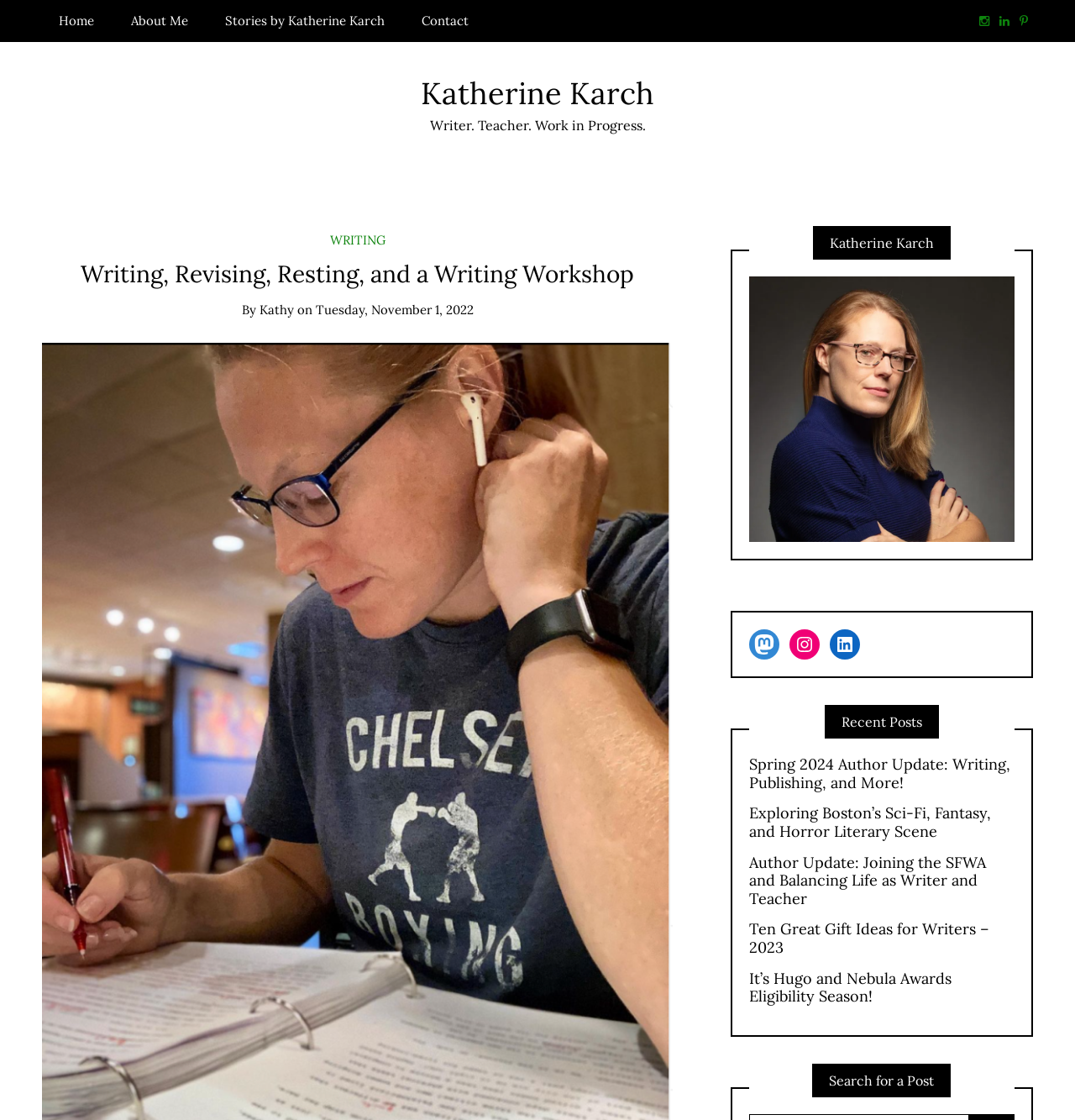How many navigation links are there at the top?
Please answer the question as detailed as possible.

I counted the number of navigation links at the top by looking at the links 'Home', 'About Me', 'Stories by Katherine Karch', and 'Contact' which are located at the top of the page.